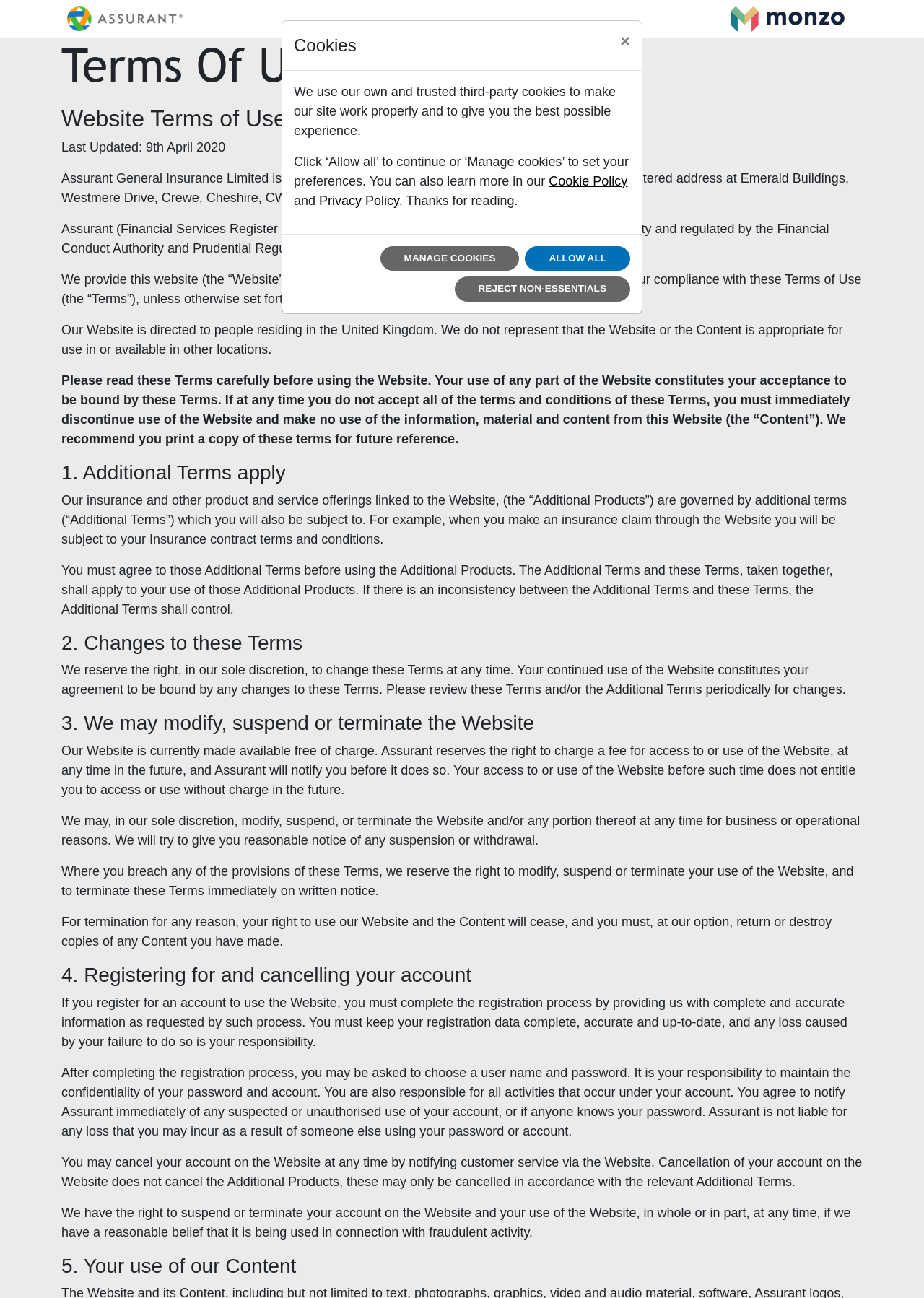Answer briefly with one word or phrase:
What happens if you breach the Terms of Use?

Termination of use